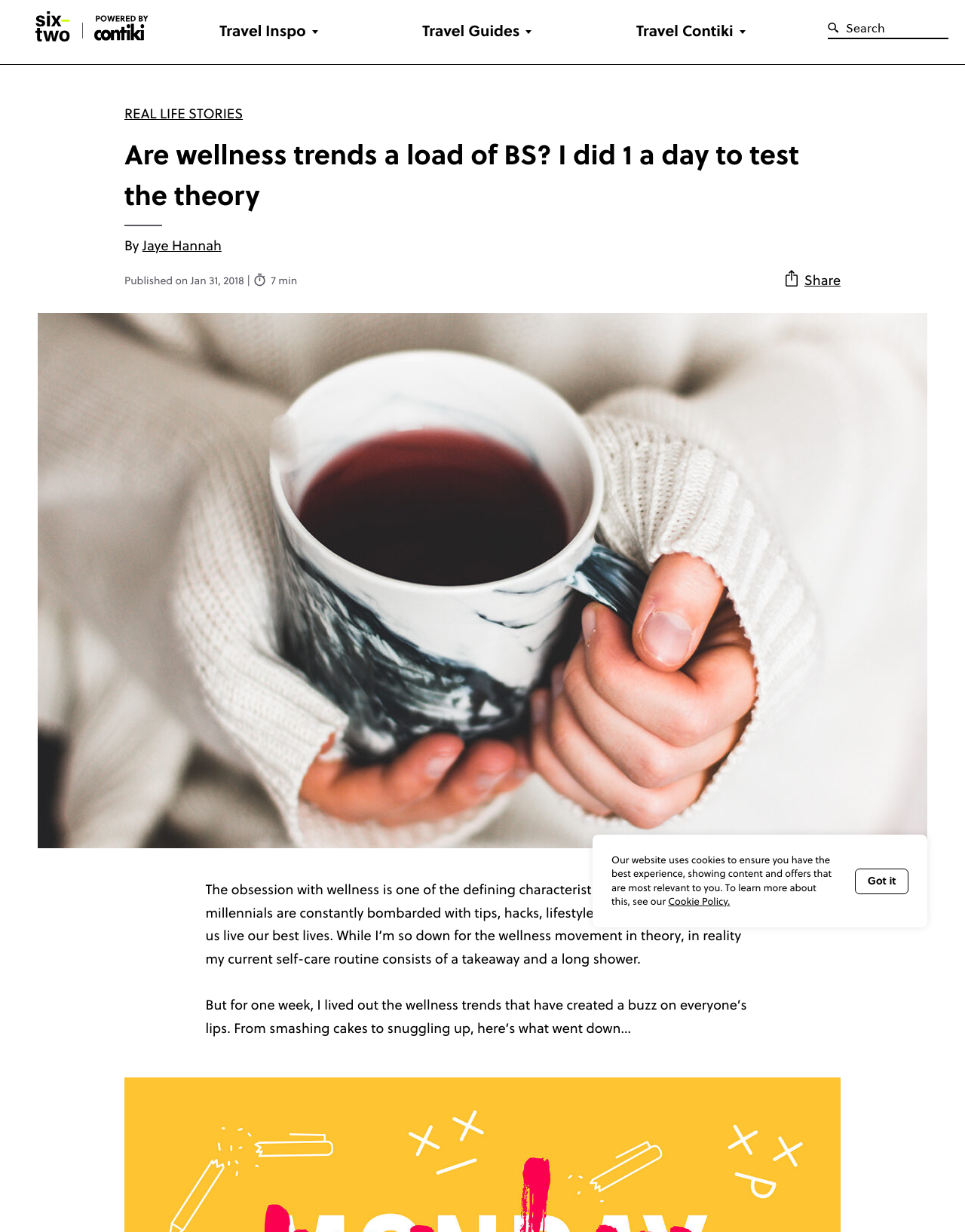Utilize the information from the image to answer the question in detail:
What is the author's name?

The author's name can be found in the text 'By Jaye Hannah' which is located below the main heading of the webpage.